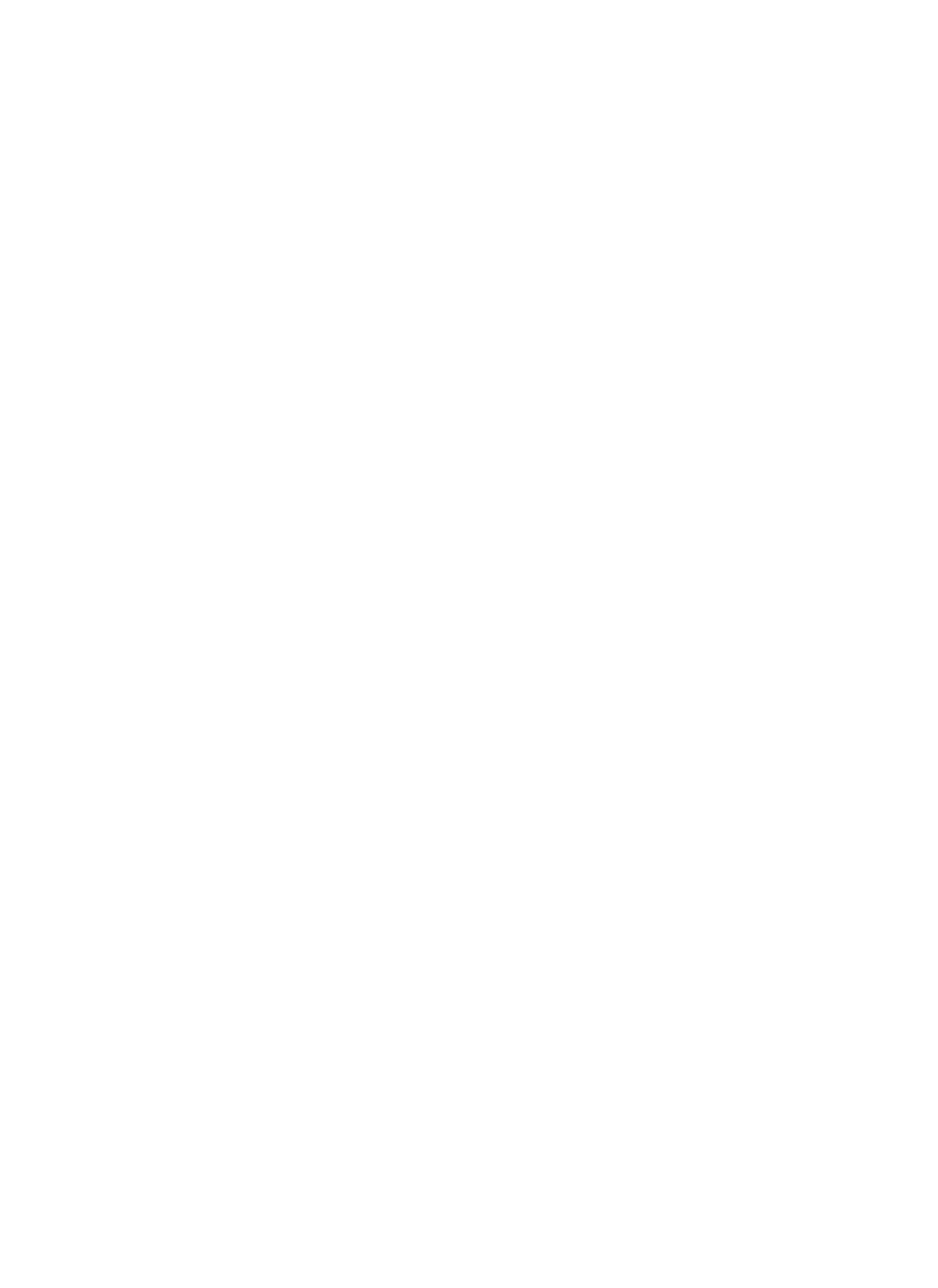What is the country associated with the image of the Chain Bridge?
Refer to the image and give a detailed answer to the query.

I found the link element with the text 'Chain Bridge in Budapest, Hungary' and associated it with the image element that has the same bounding box coordinates, so the country associated with the image of the Chain Bridge is Hungary.